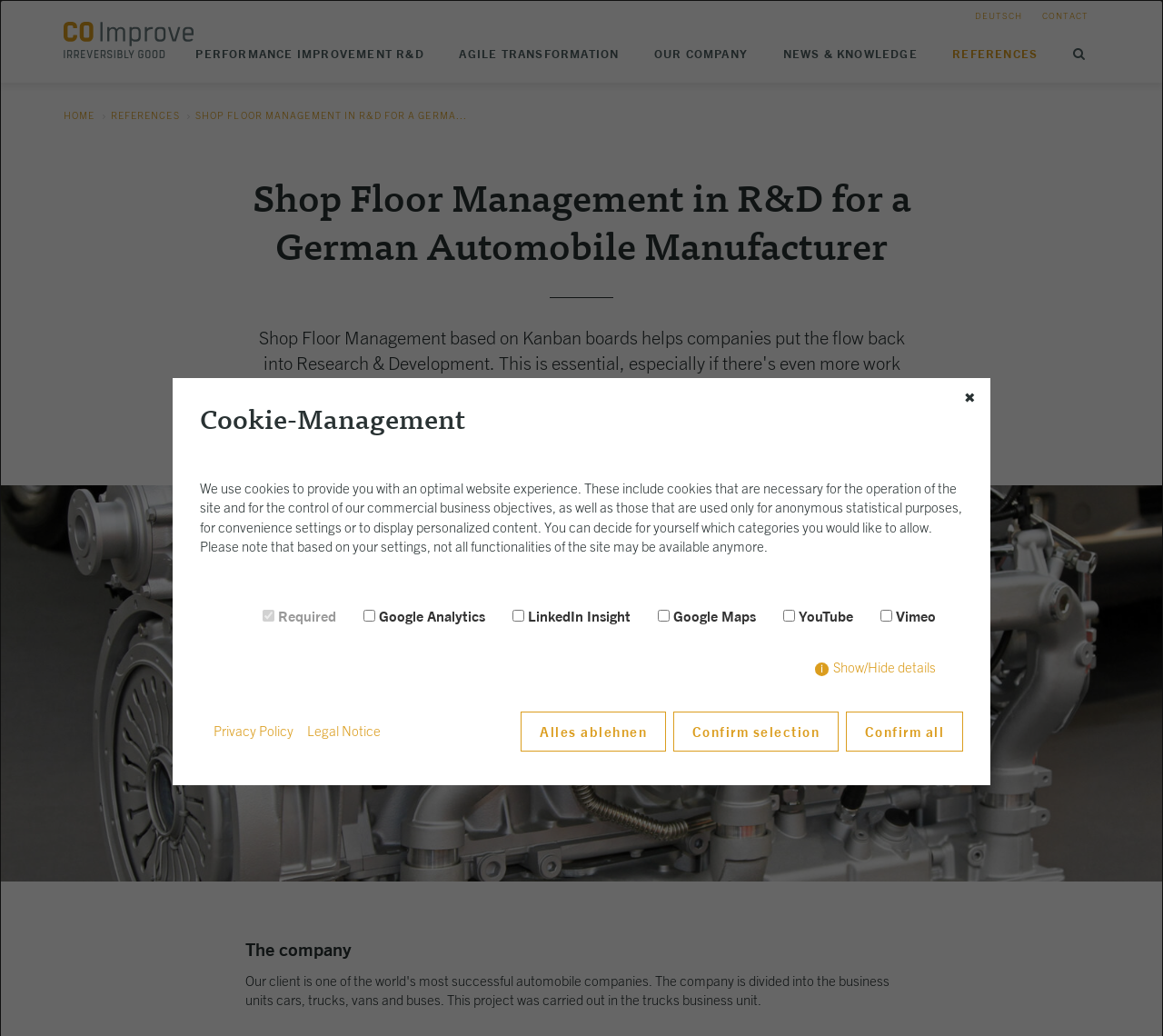Please predict the bounding box coordinates of the element's region where a click is necessary to complete the following instruction: "Click the 'DEUTSCH' link". The coordinates should be represented by four float numbers between 0 and 1, i.e., [left, top, right, bottom].

[0.838, 0.01, 0.879, 0.02]